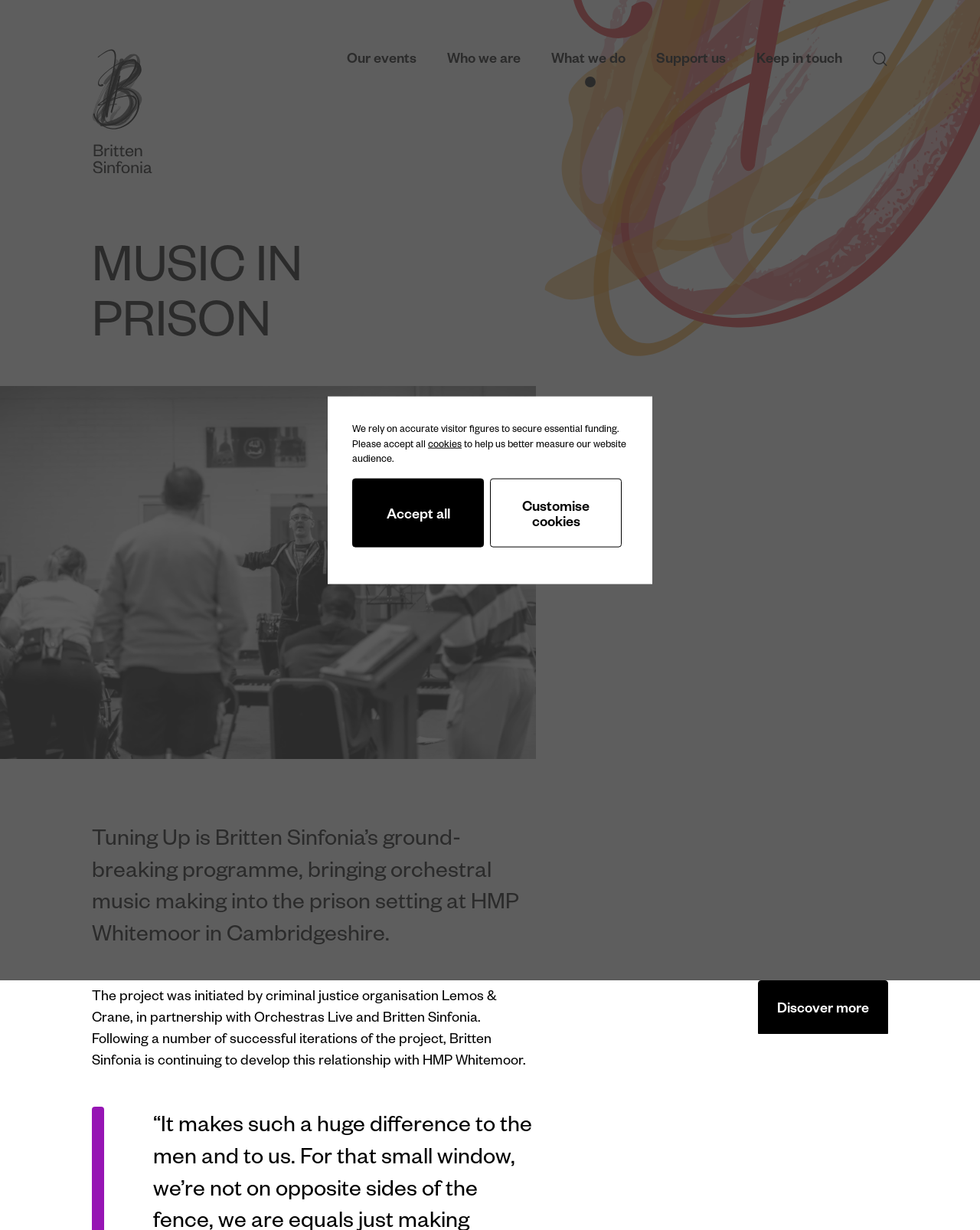Pinpoint the bounding box coordinates of the area that should be clicked to complete the following instruction: "Click on the '2007' link". The coordinates must be given as four float numbers between 0 and 1, i.e., [left, top, right, bottom].

None